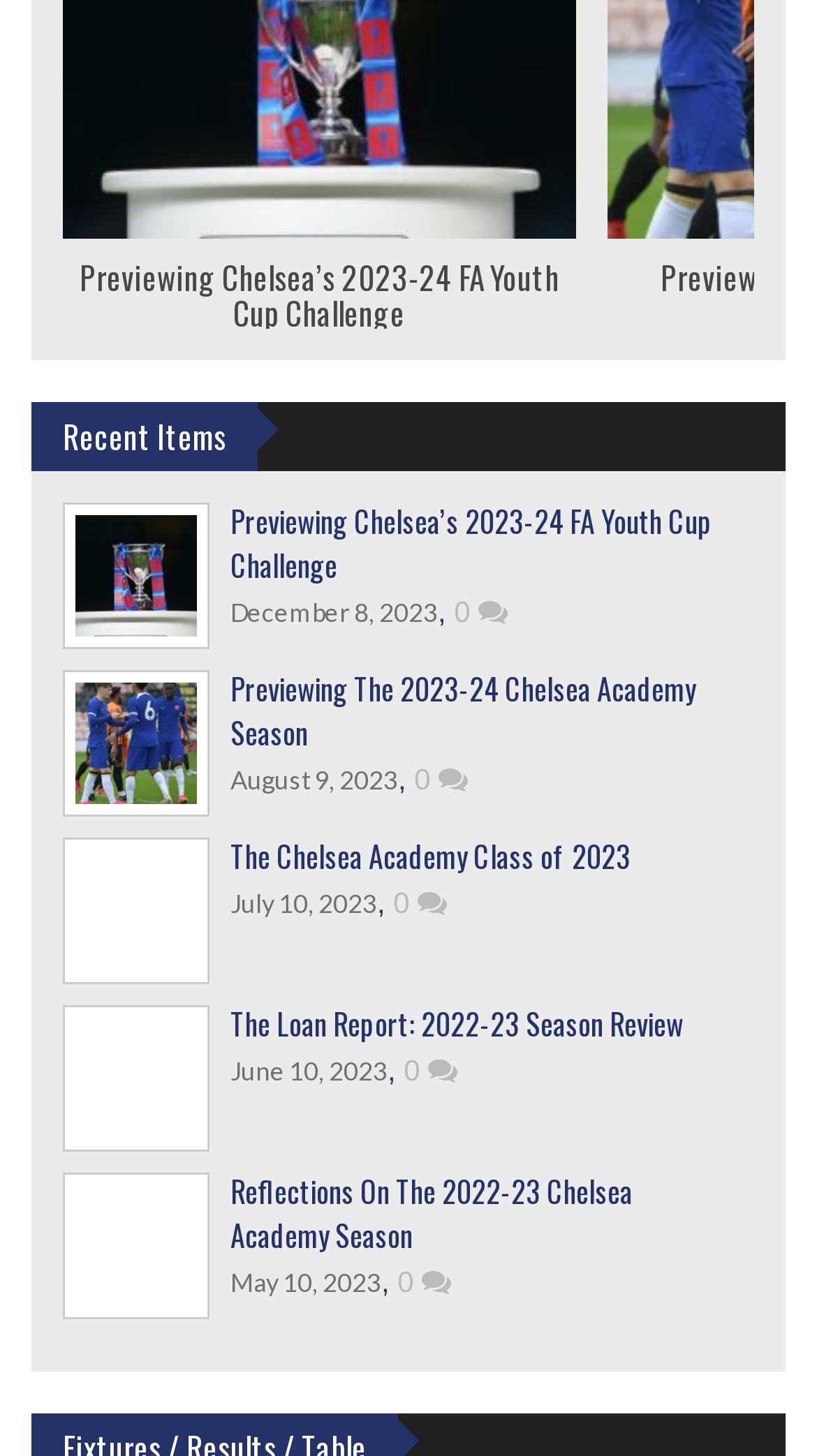What is the oldest article listed on this page?
From the image, provide a succinct answer in one word or a short phrase.

May 10, 2023